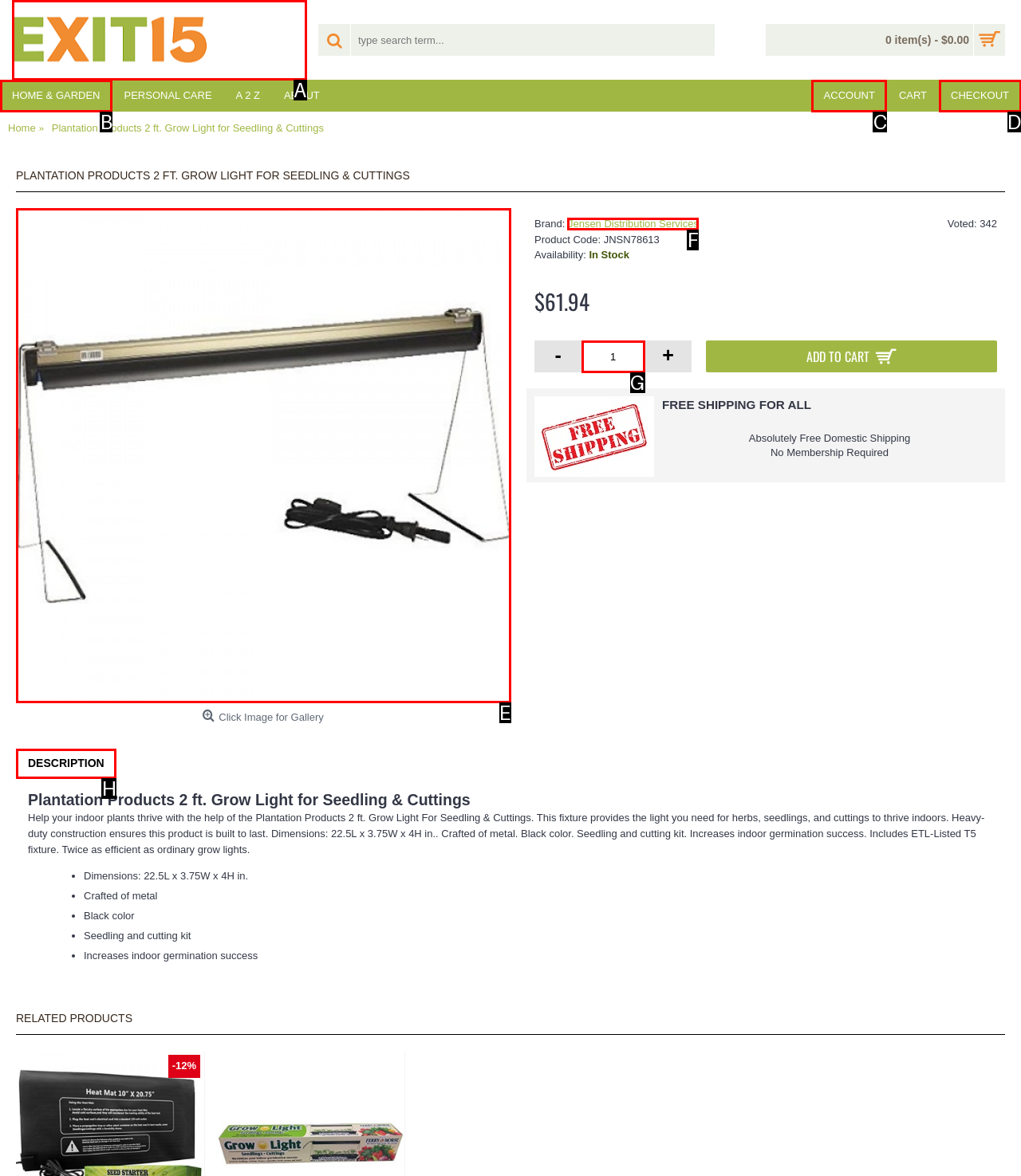Identify the correct UI element to click on to achieve the following task: check product description Respond with the corresponding letter from the given choices.

H